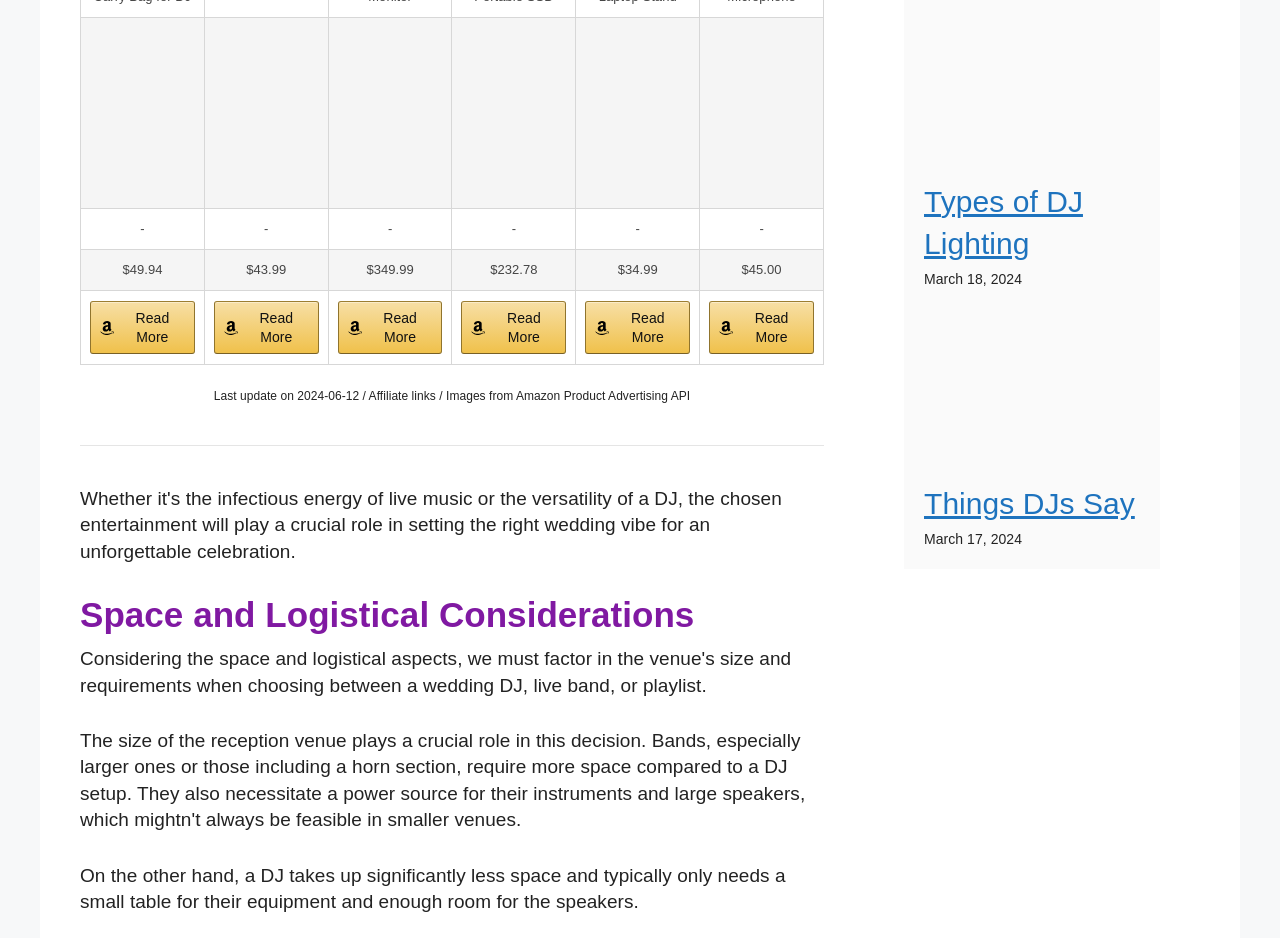Provide a one-word or brief phrase answer to the question:
What is the price of the IK Multimedia iLoud Micro Monitor?

$349.99